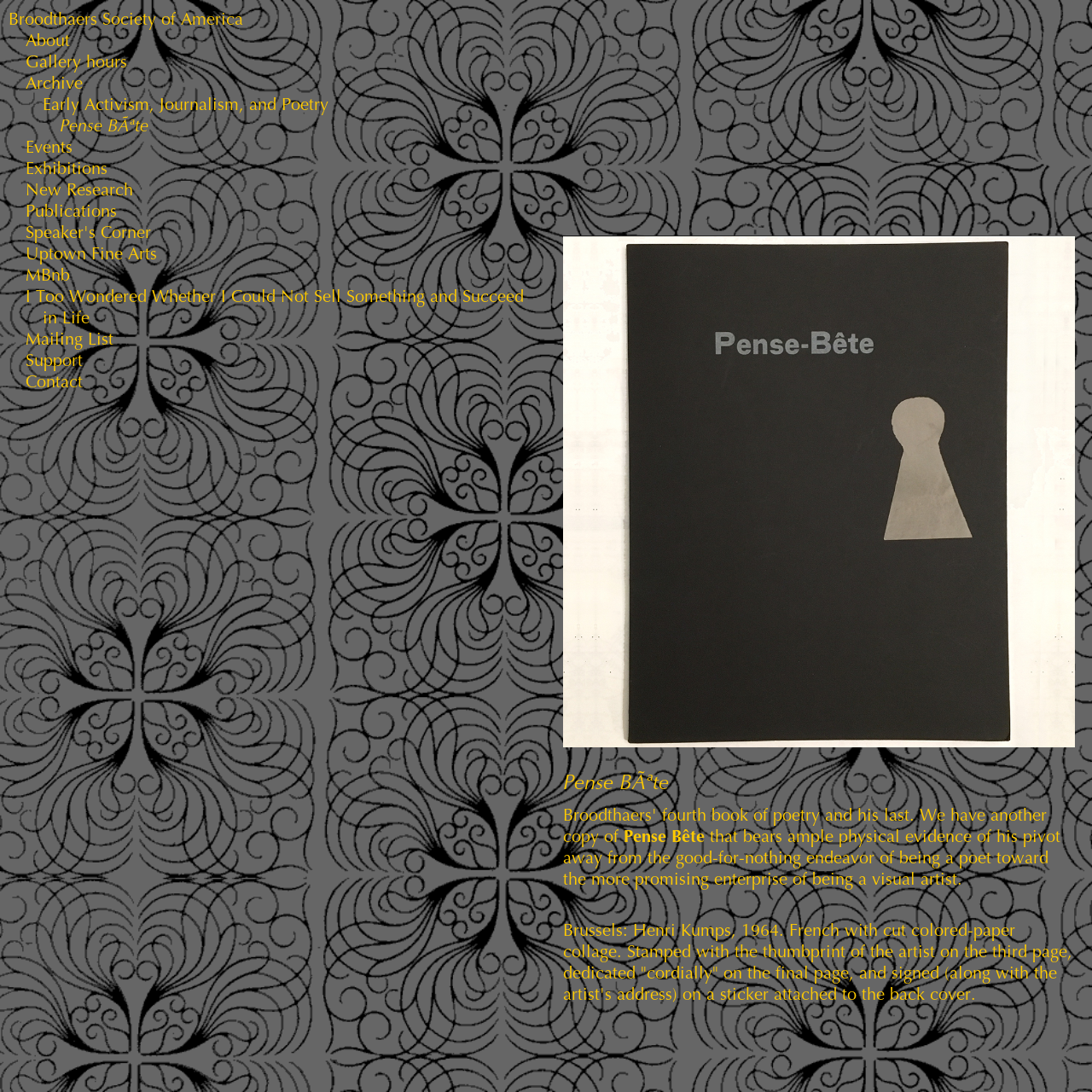Is there an image on the webpage?
Look at the screenshot and respond with one word or a short phrase.

Yes